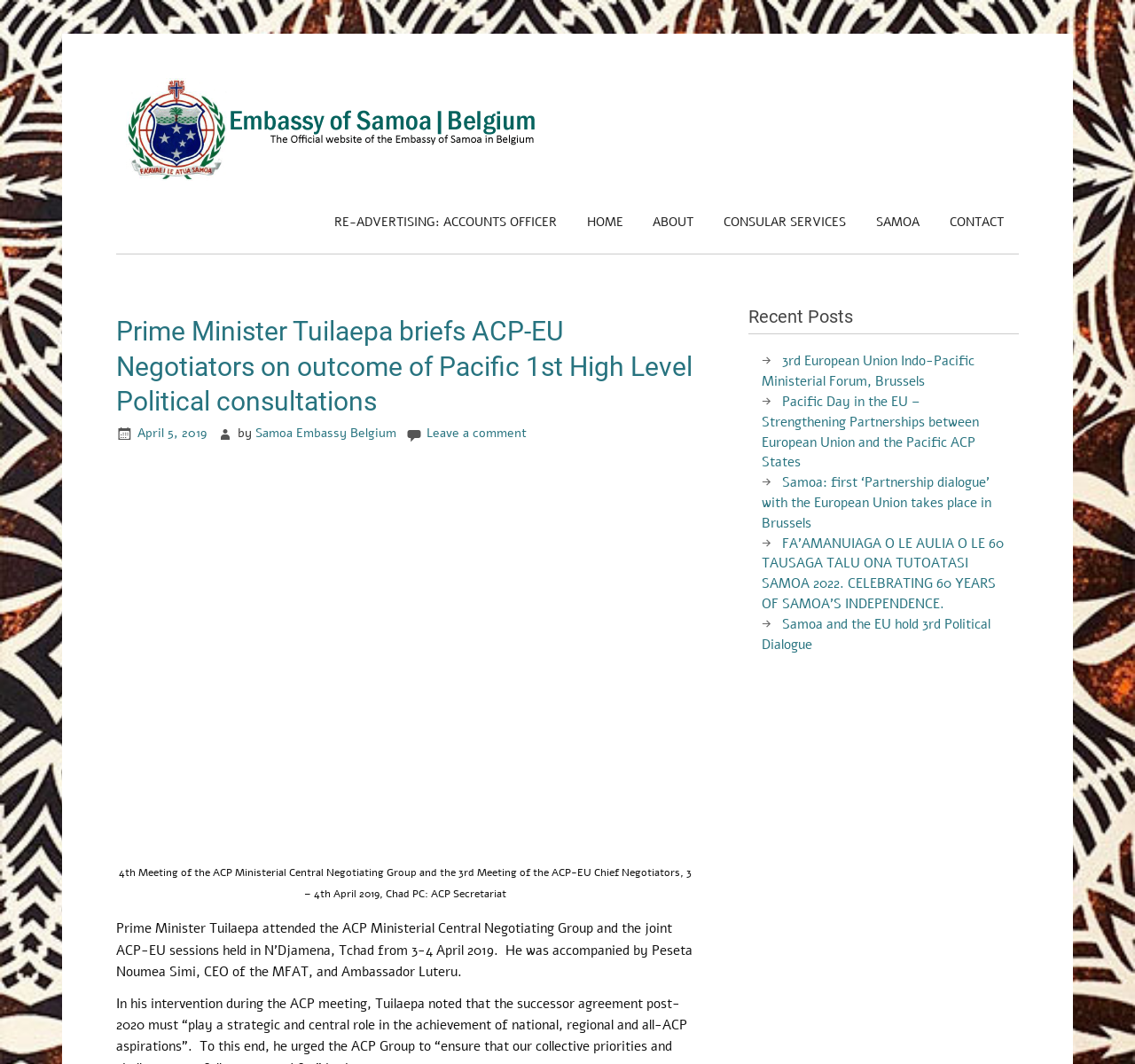Determine the bounding box coordinates of the UI element described by: "Samoa Embassy Belgium".

[0.225, 0.4, 0.349, 0.415]